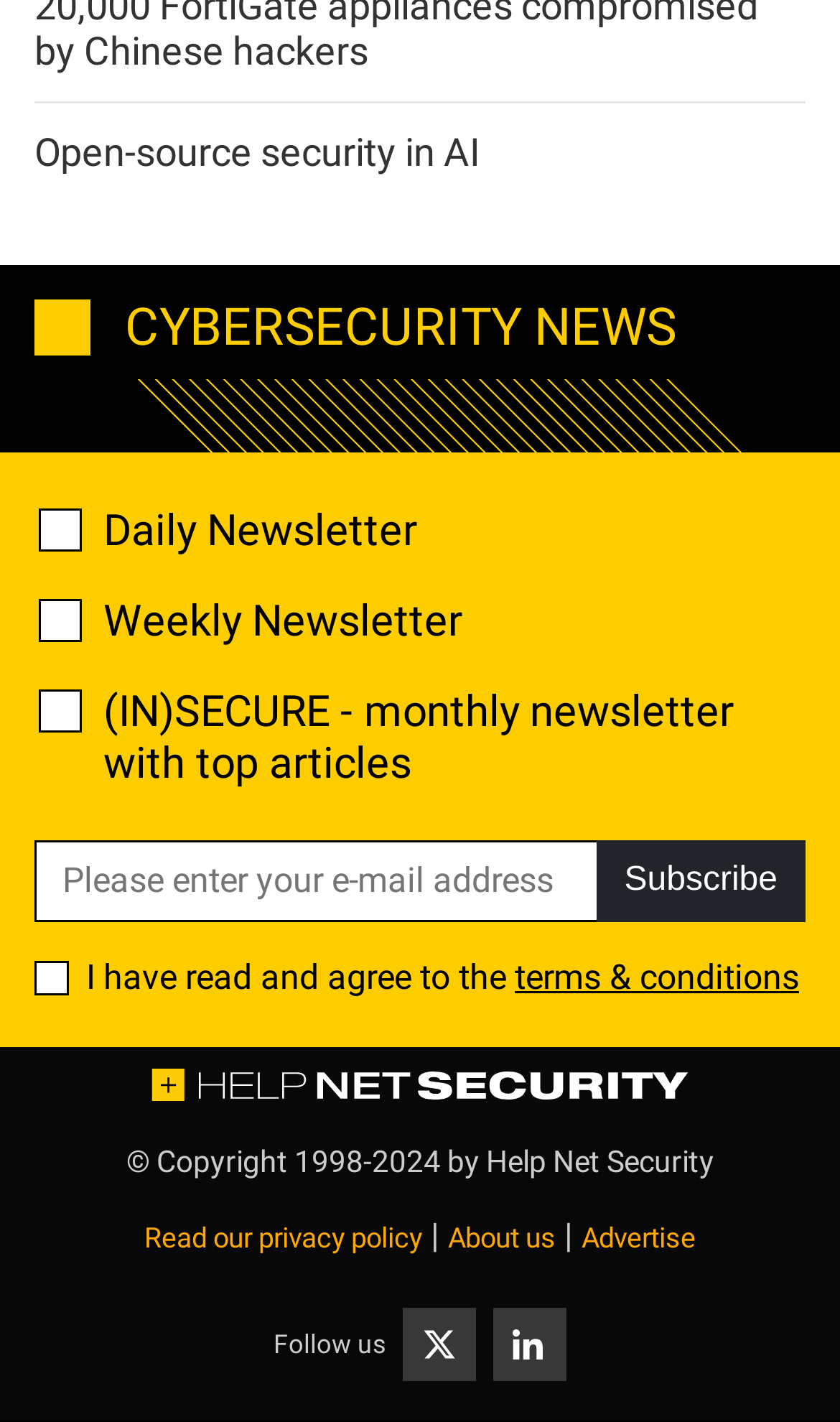Please identify the bounding box coordinates of the clickable region that I should interact with to perform the following instruction: "Read the terms and conditions". The coordinates should be expressed as four float numbers between 0 and 1, i.e., [left, top, right, bottom].

[0.613, 0.673, 0.951, 0.702]